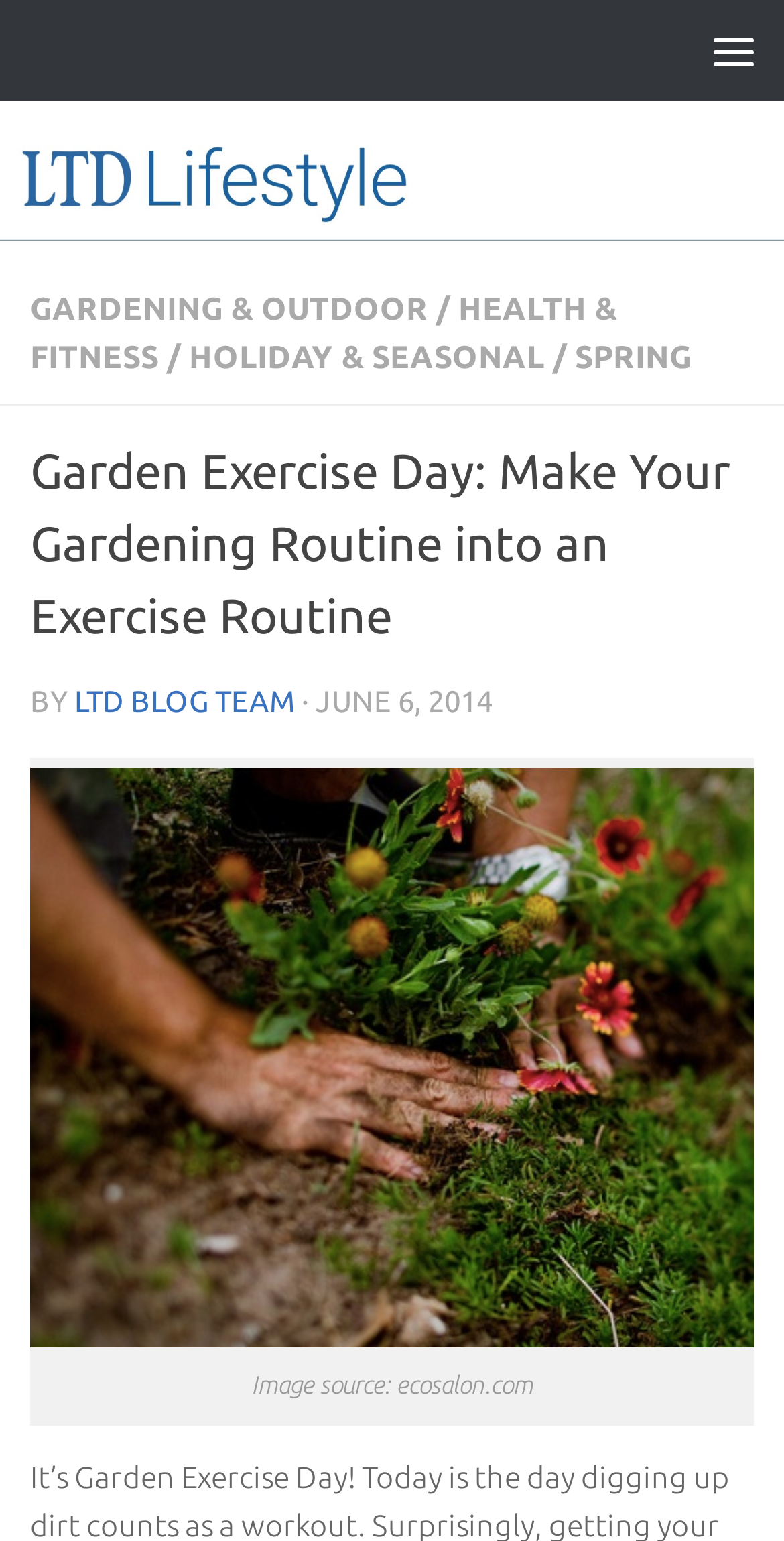Please locate and retrieve the main header text of the webpage.

Garden Exercise Day: Make Your Gardening Routine into an Exercise Routine